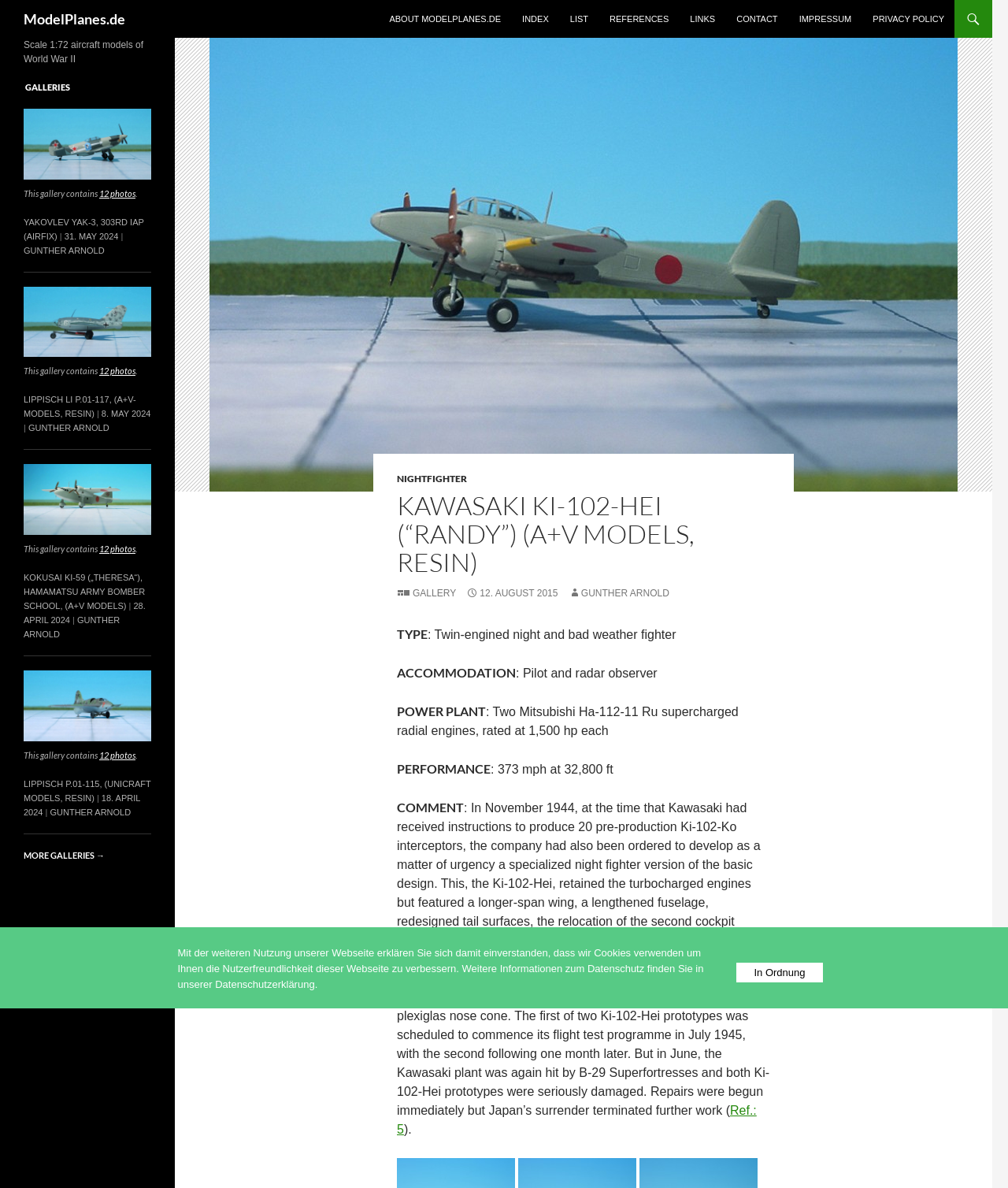Show the bounding box coordinates of the region that should be clicked to follow the instruction: "Search for something."

None